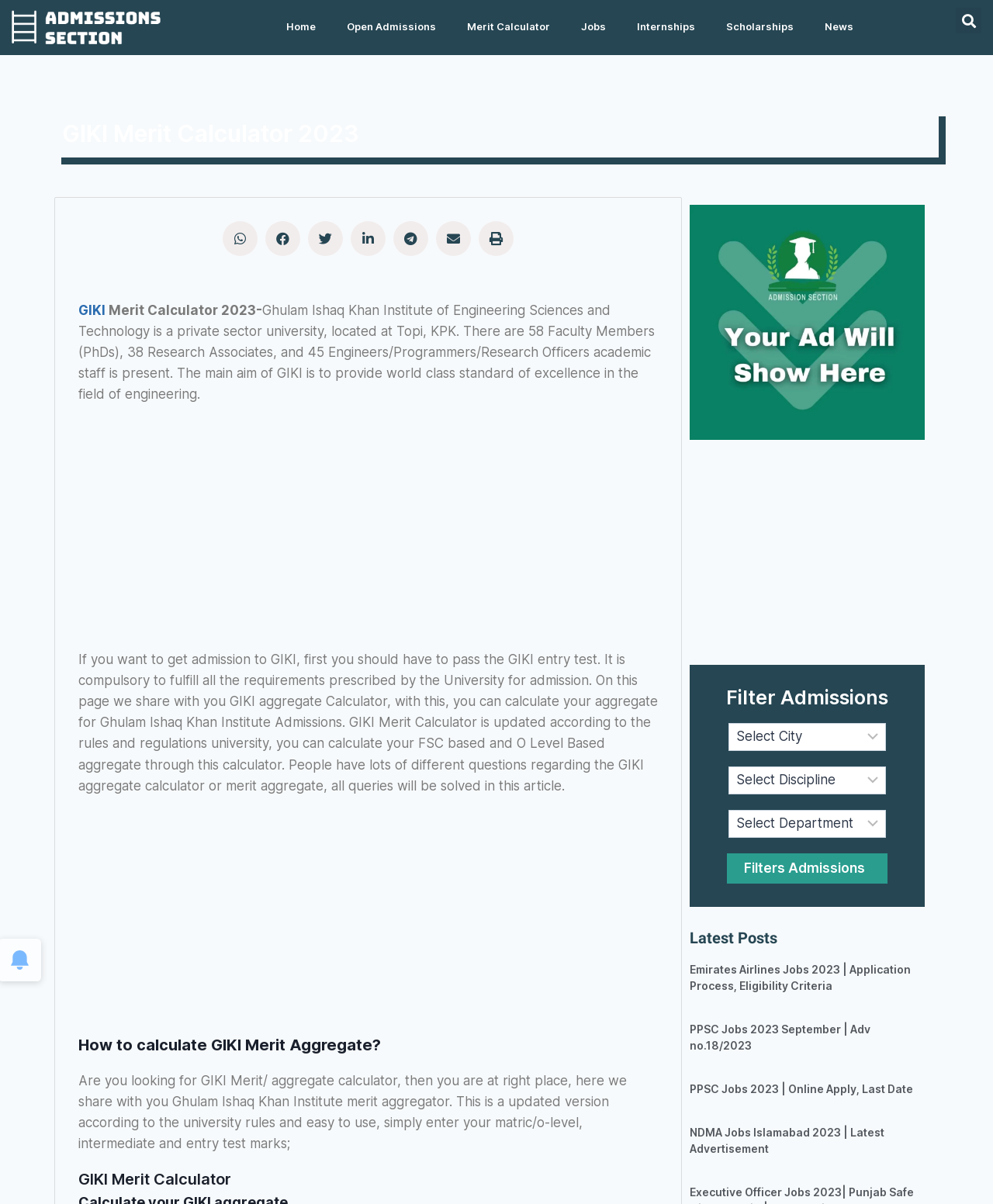What is the button at the bottom of the webpage for?
Examine the image and provide an in-depth answer to the question.

I found the answer by looking at the button element at the bottom of the webpage, which has a text 'Scroll to top'. This suggests that clicking the button will take the user to the top of the webpage.